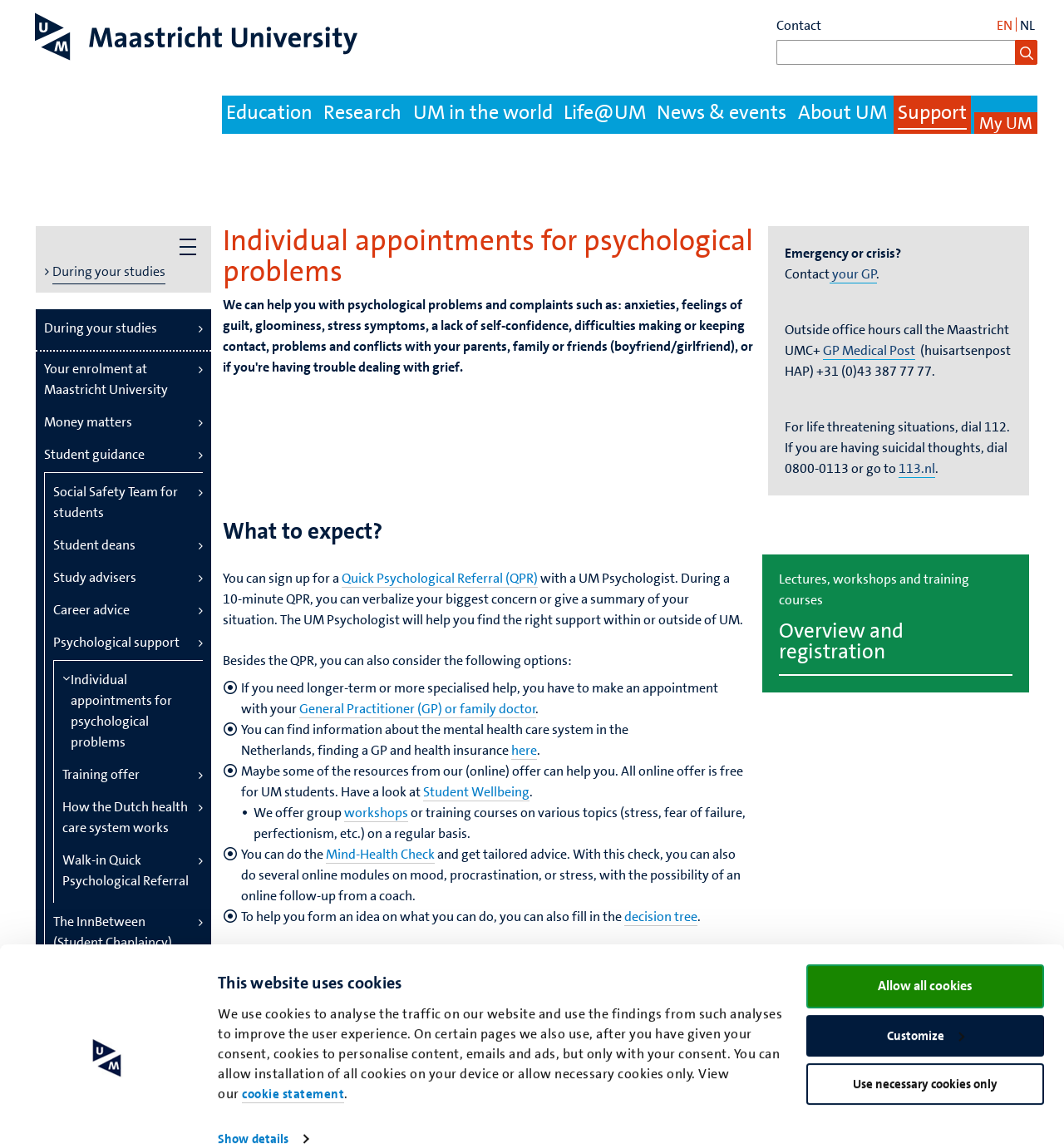Can you extract the primary headline text from the webpage?

Individual appointments for psychological problems